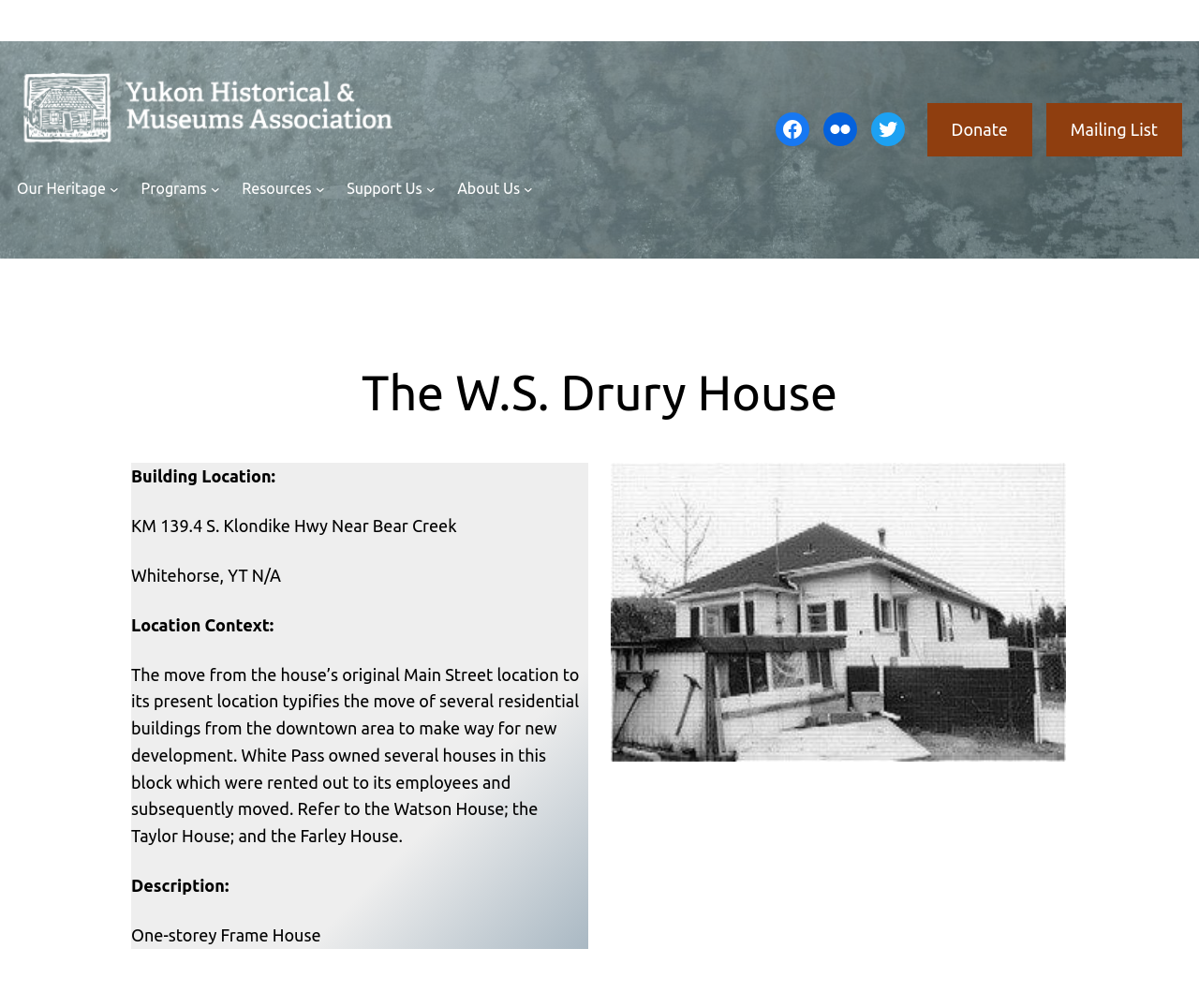Answer the question below in one word or phrase:
How many social media links are present in the header?

3